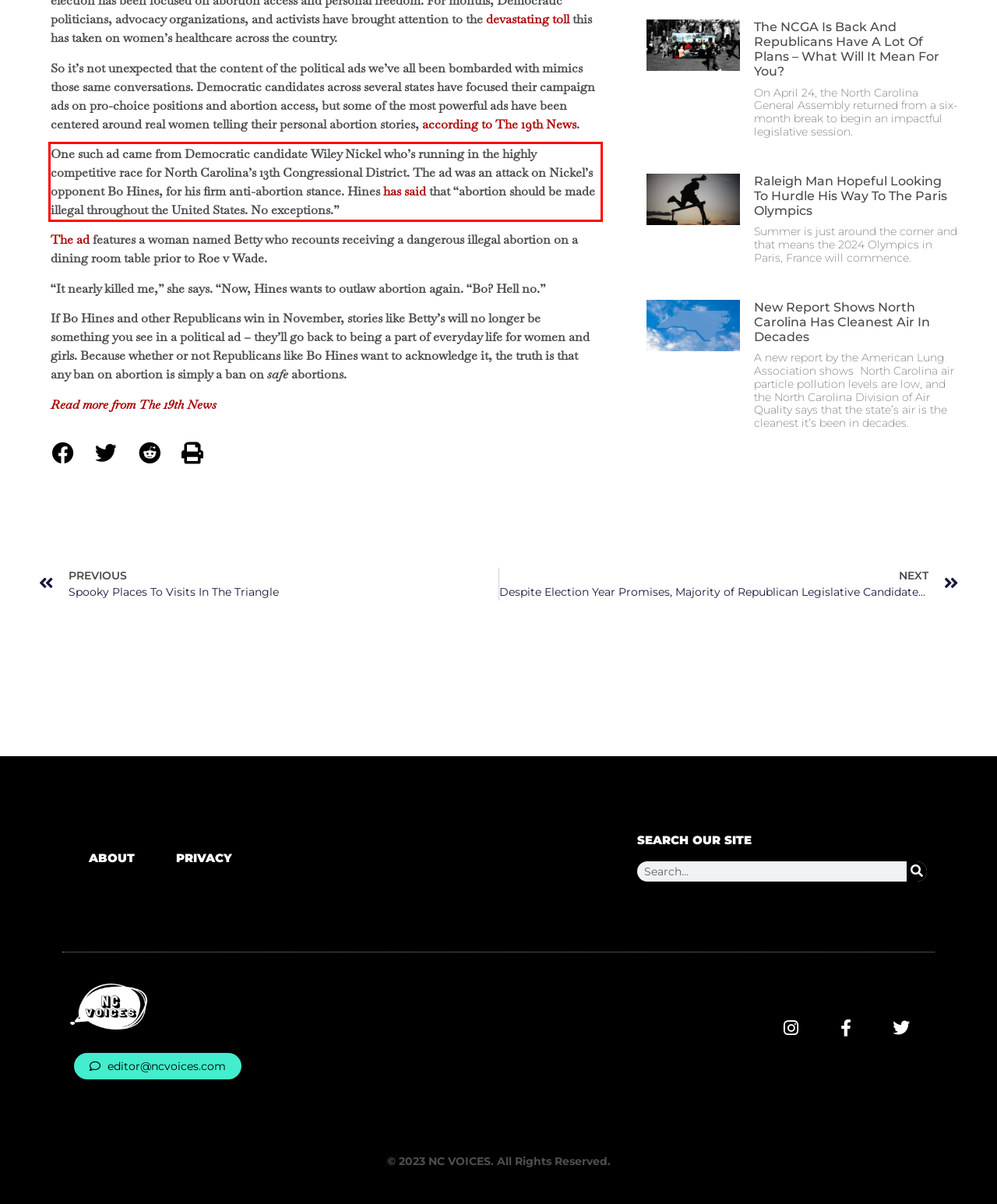Perform OCR on the text inside the red-bordered box in the provided screenshot and output the content.

One such ad came from Democratic candidate Wiley Nickel who’s running in the highly competitive race for North Carolina’s 13th Congressional District. The ad was an attack on Nickel’s opponent Bo Hines, for his firm anti-abortion stance. Hines has said that “abortion should be made illegal throughout the United States. No exceptions.”